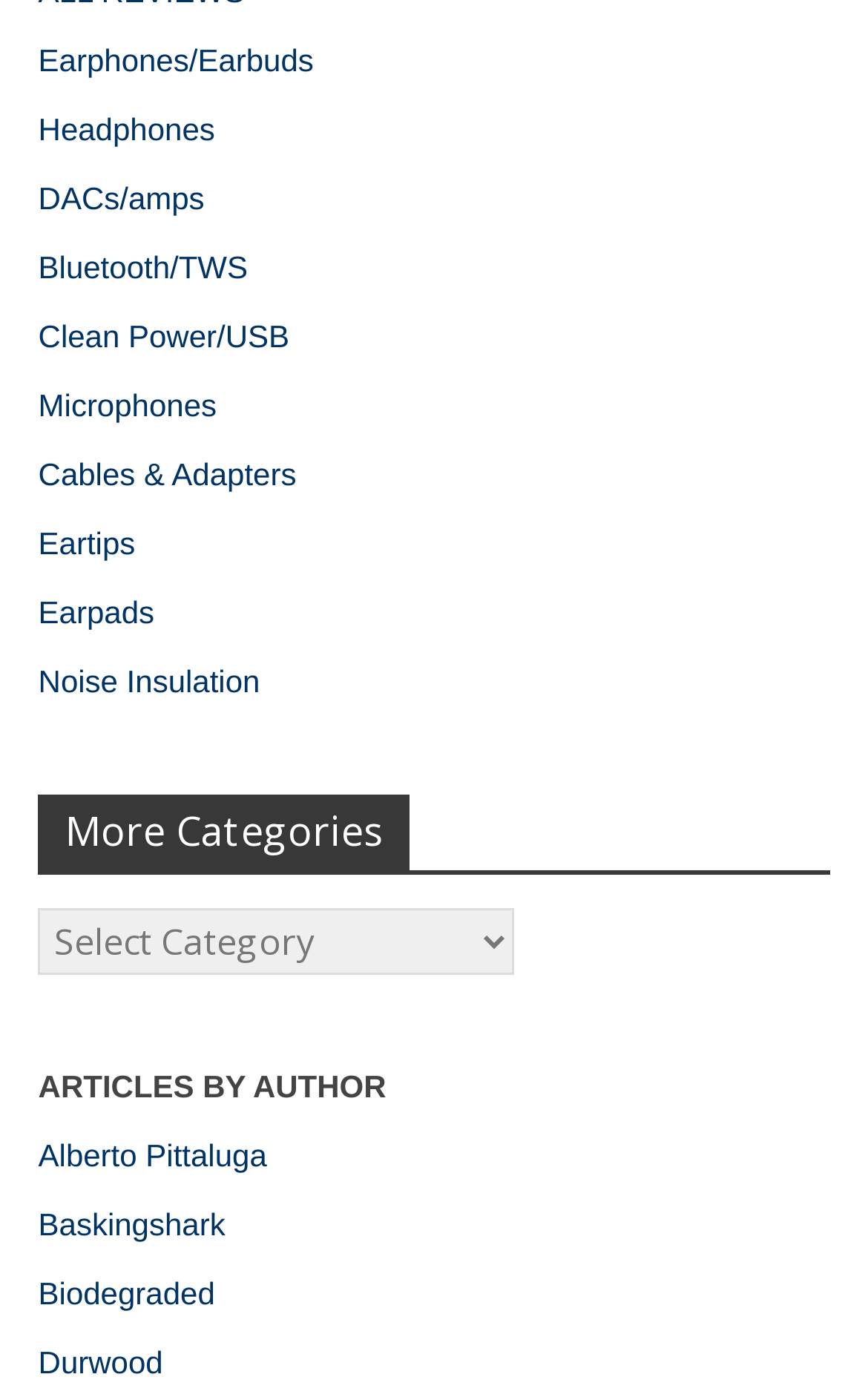Extract the bounding box for the UI element that matches this description: "title="Visit the main page"".

None